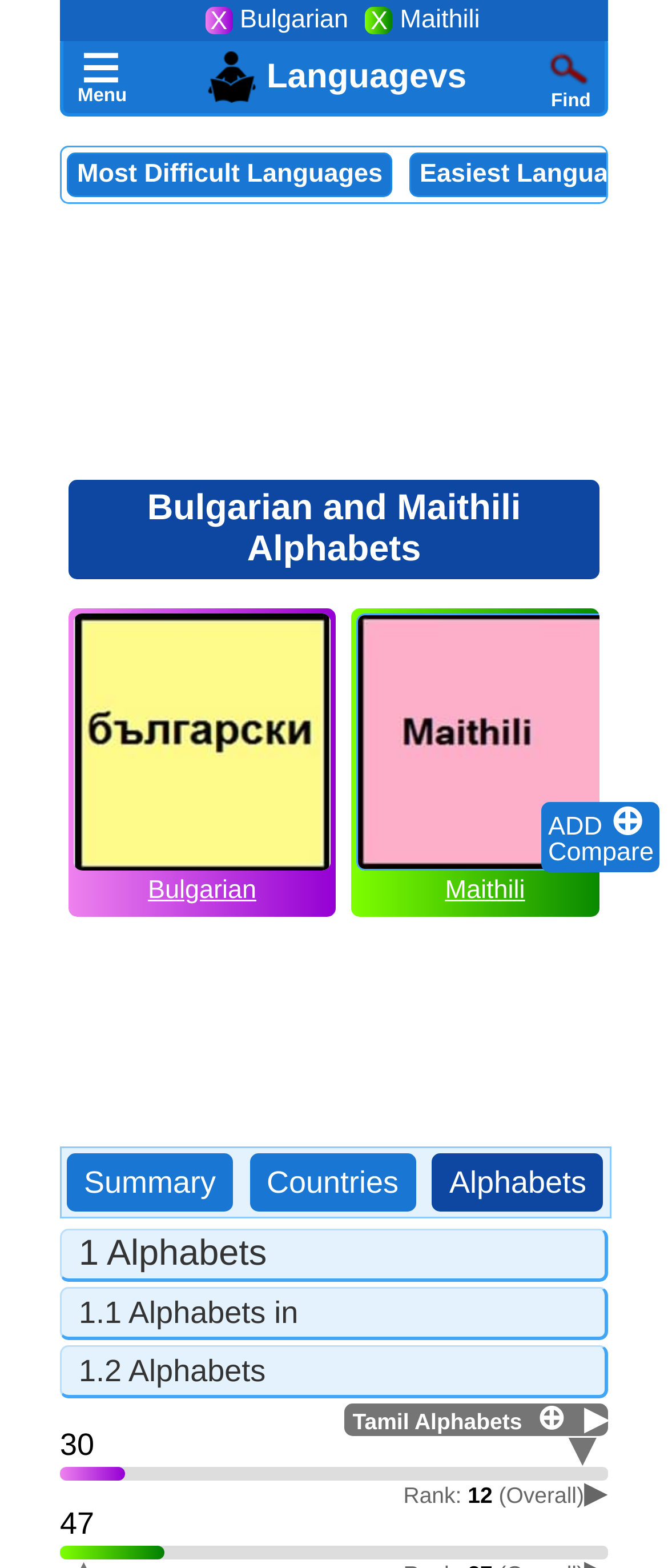Identify the bounding box coordinates of the region that needs to be clicked to carry out this instruction: "Remove Bulgarian!". Provide these coordinates as four float numbers ranging from 0 to 1, i.e., [left, top, right, bottom].

[0.307, 0.004, 0.348, 0.023]